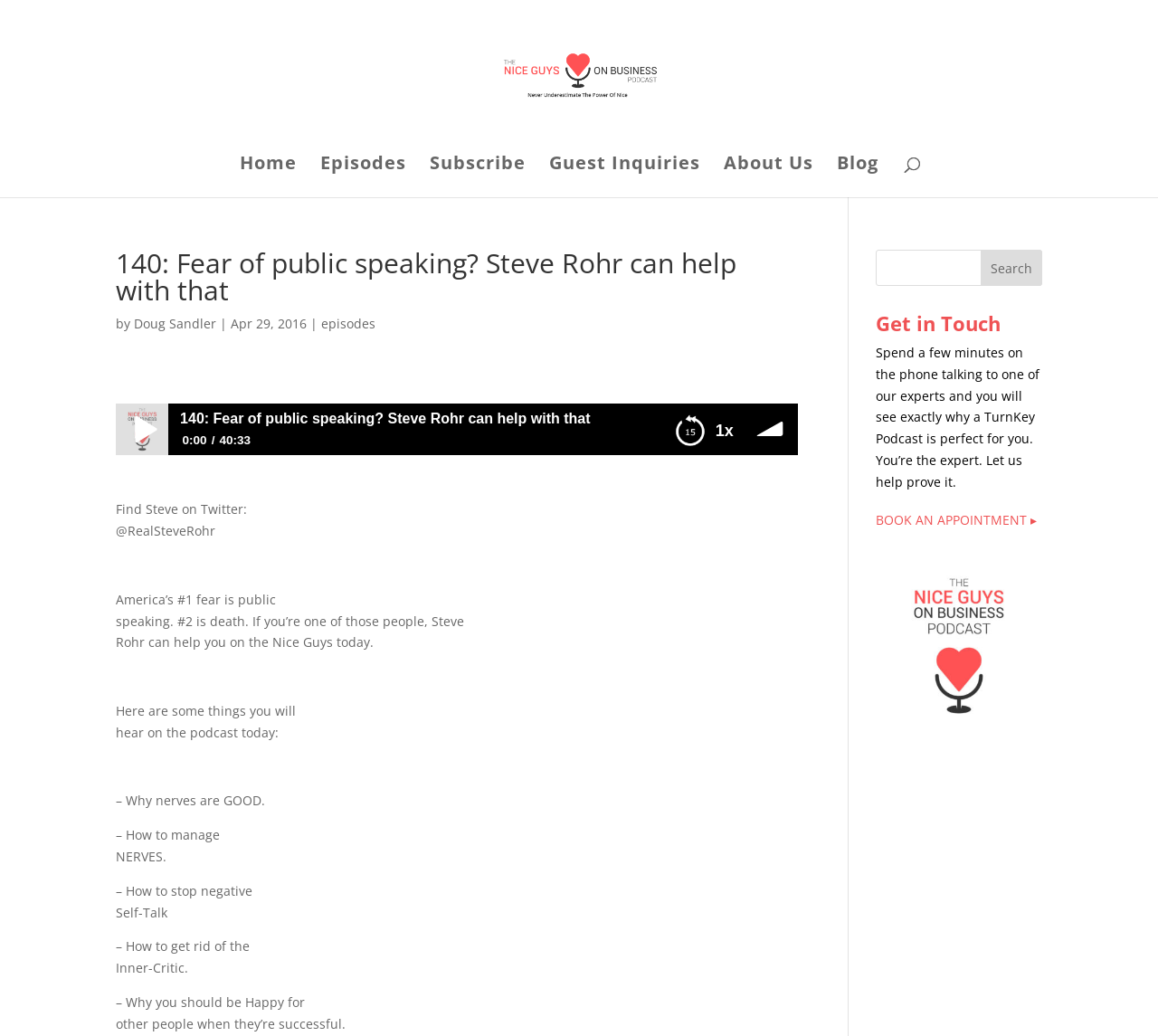Identify and provide the main heading of the webpage.

140: Fear of public speaking? Steve Rohr can help with that